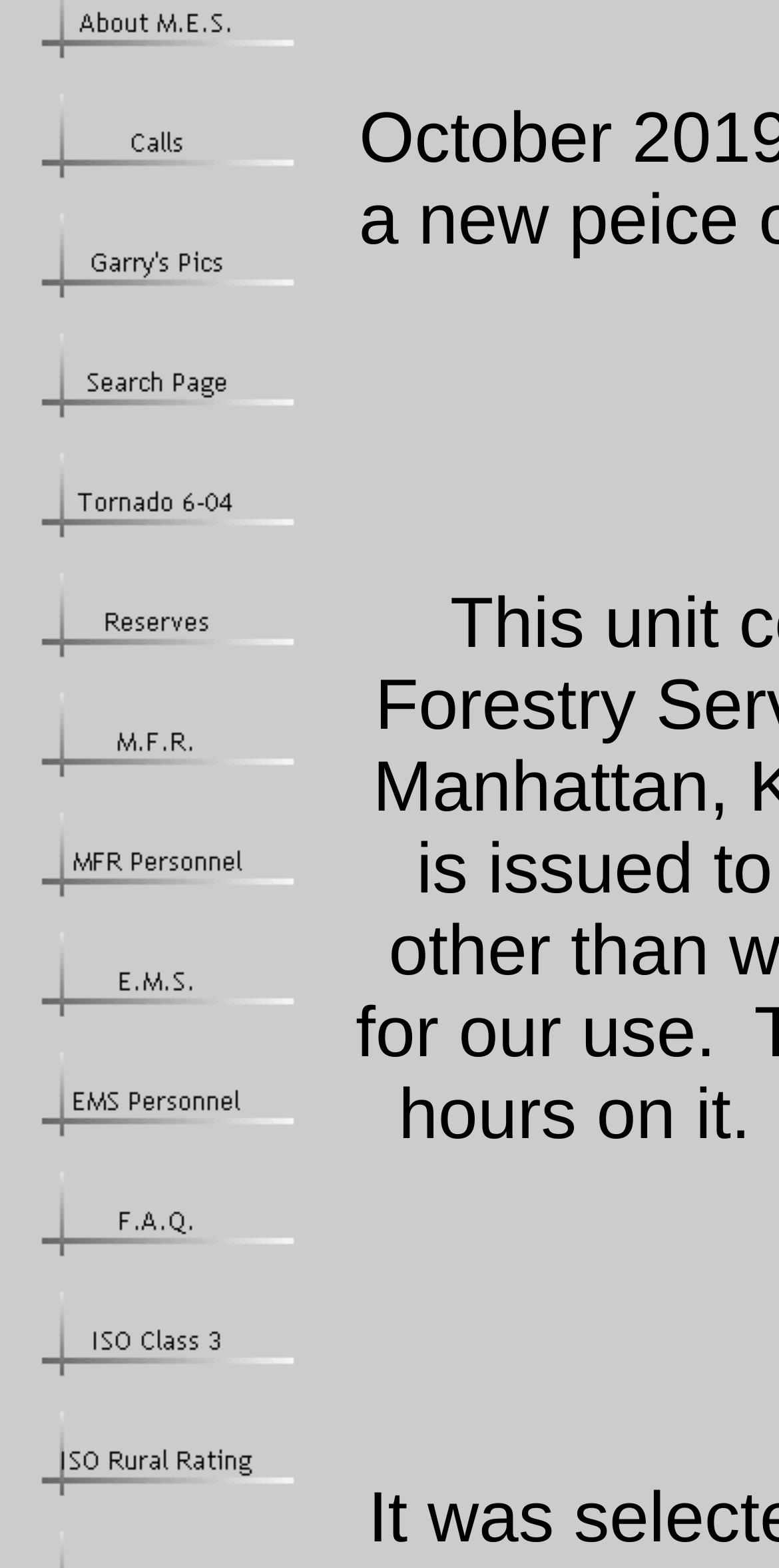How many links are on the webpage?
Give a single word or phrase as your answer by examining the image.

14